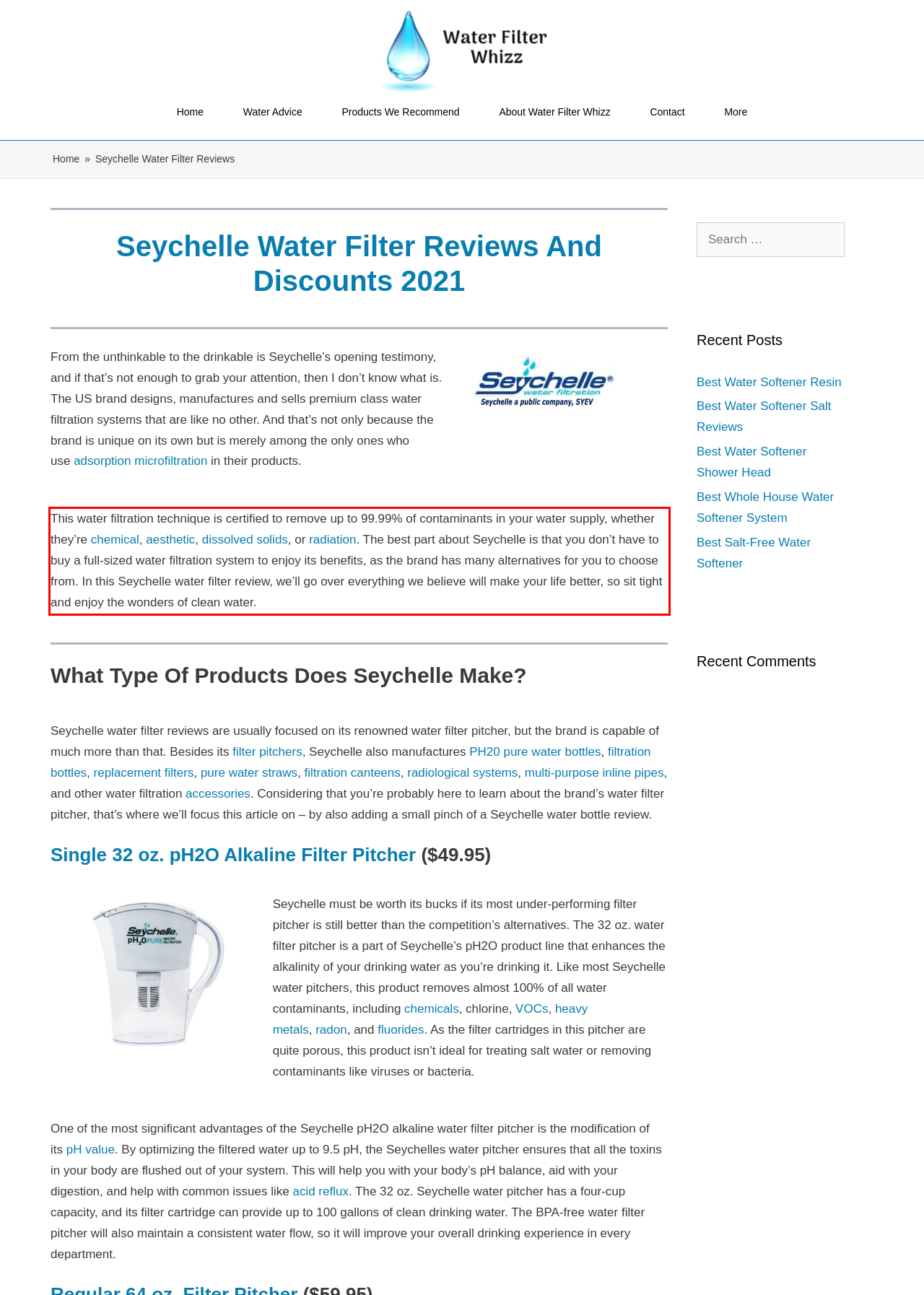Observe the screenshot of the webpage that includes a red rectangle bounding box. Conduct OCR on the content inside this red bounding box and generate the text.

This water filtration technique is certified to remove up to 99.99% of contaminants in your water supply, whether they’re chemical, aesthetic, dissolved solids, or radiation. The best part about Seychelle is that you don’t have to buy a full-sized water filtration system to enjoy its benefits, as the brand has many alternatives for you to choose from. In this Seychelle water filter review, we’ll go over everything we believe will make your life better, so sit tight and enjoy the wonders of clean water.